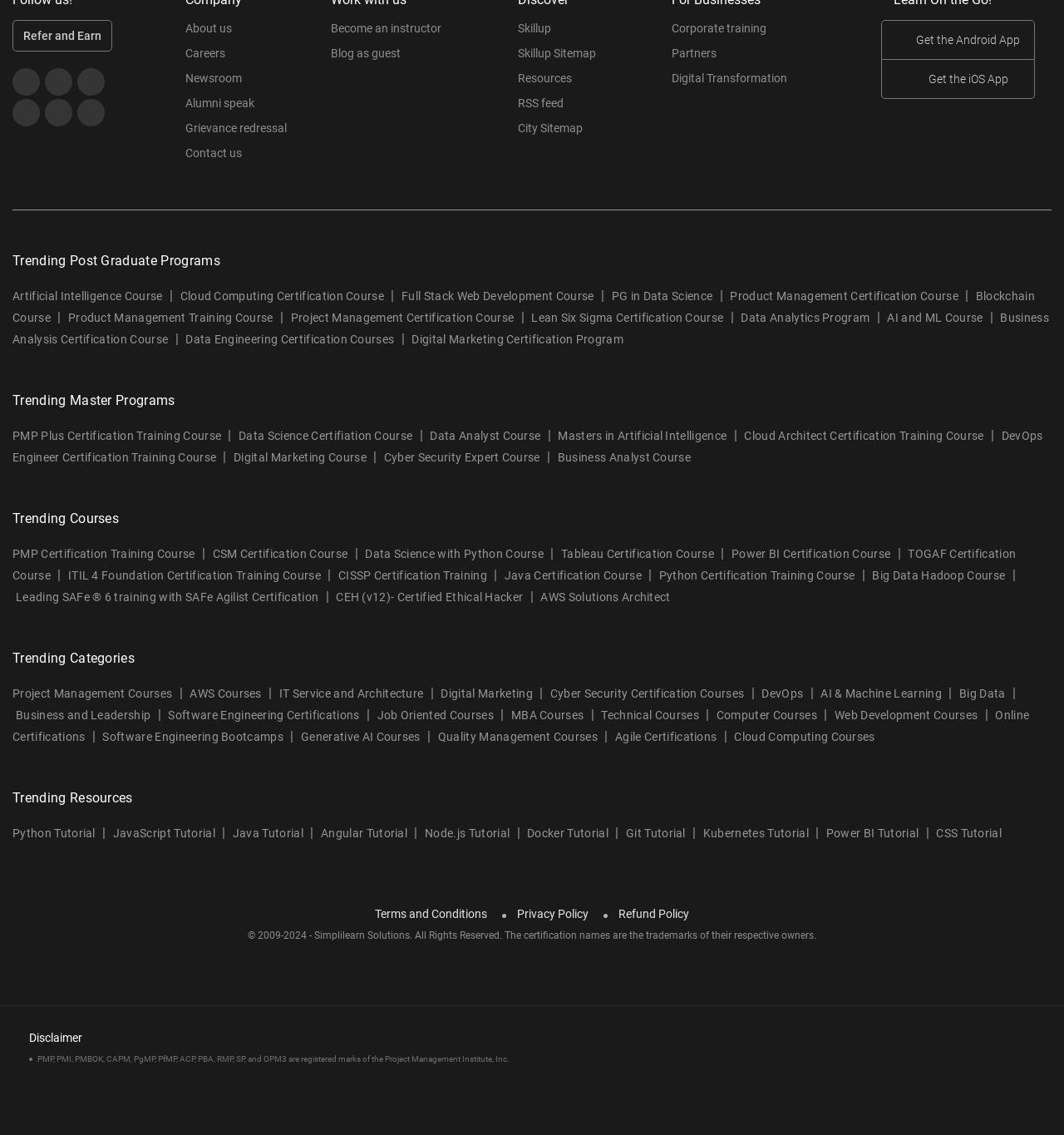Locate the bounding box coordinates of the area you need to click to fulfill this instruction: 'Get the Android App'. The coordinates must be in the form of four float numbers ranging from 0 to 1: [left, top, right, bottom].

[0.828, 0.018, 0.973, 0.053]